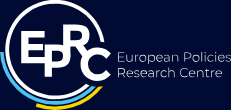What font style is used for the full name of the institution?
Please provide a comprehensive answer to the question based on the webpage screenshot.

The font style used for the full name of the institution is sleek and modern because the caption describes it as such, stating that the full name 'European Policies Research Centre' is clearly spelled out in a sleek, modern font.